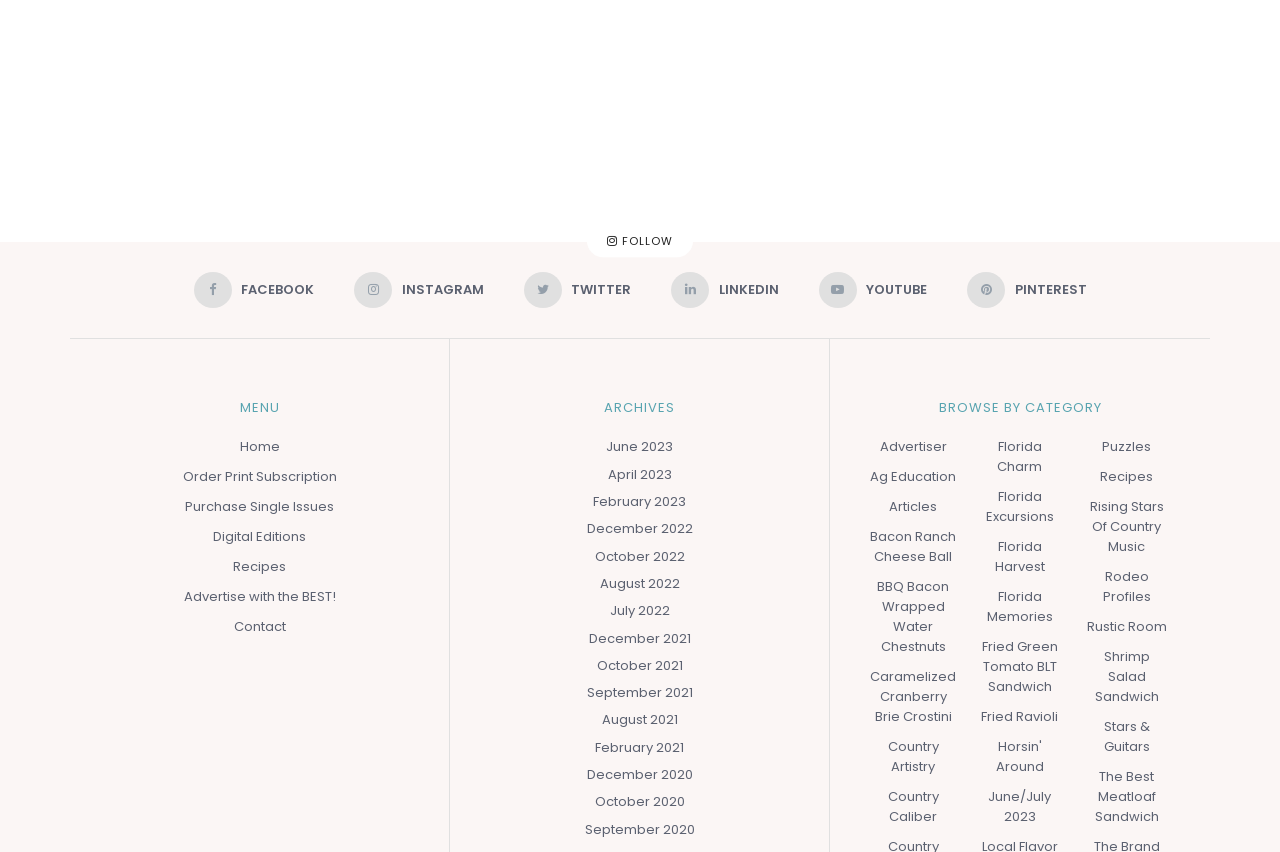Given the webpage screenshot, identify the bounding box of the UI element that matches this description: "Rising Stars of Country Music".

[0.846, 0.584, 0.914, 0.654]